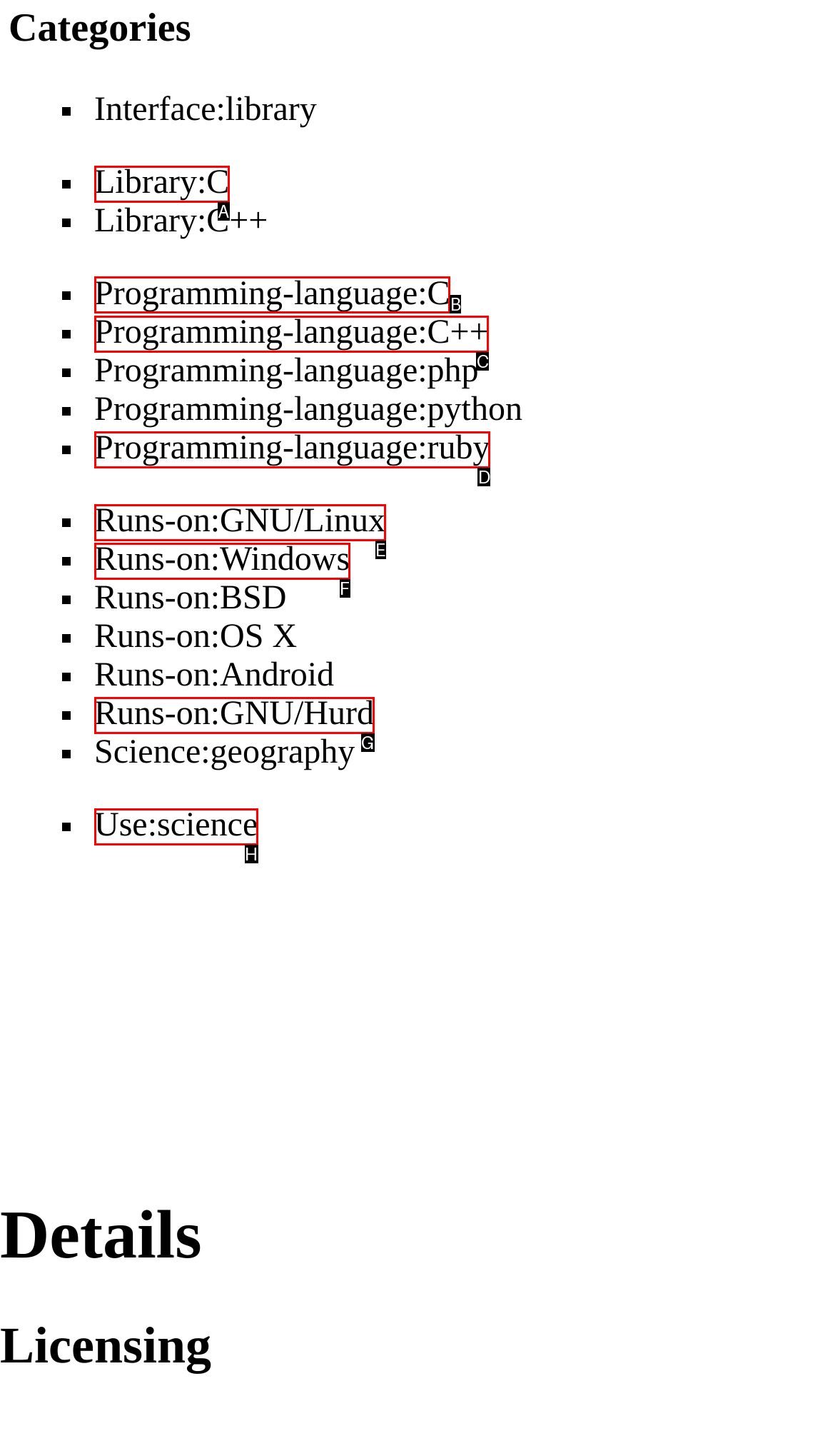Given the instruction: Explore Programming-language:C, which HTML element should you click on?
Answer with the letter that corresponds to the correct option from the choices available.

B